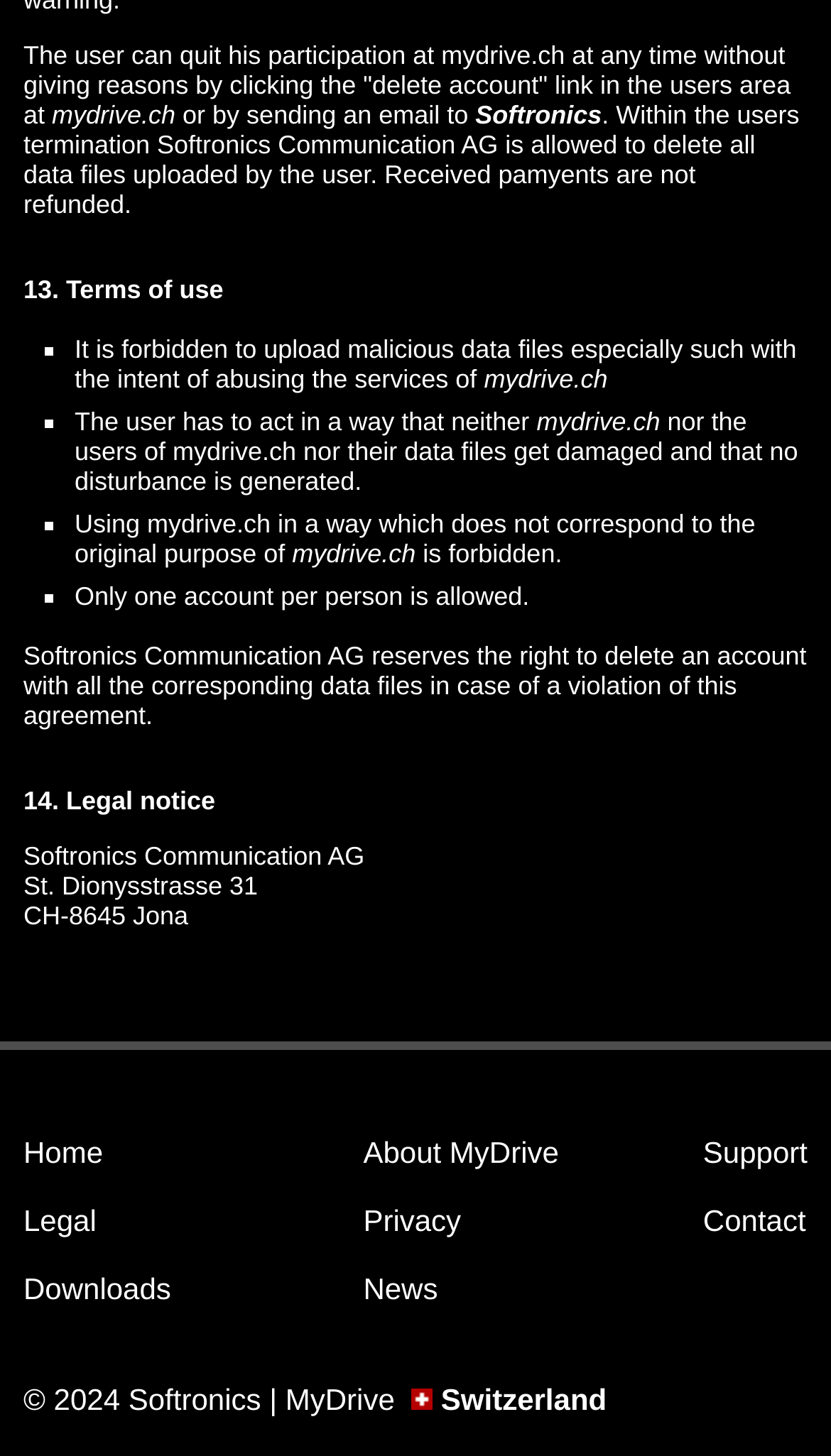Kindly determine the bounding box coordinates for the area that needs to be clicked to execute this instruction: "click the 'delete account' link".

[0.572, 0.069, 0.724, 0.089]